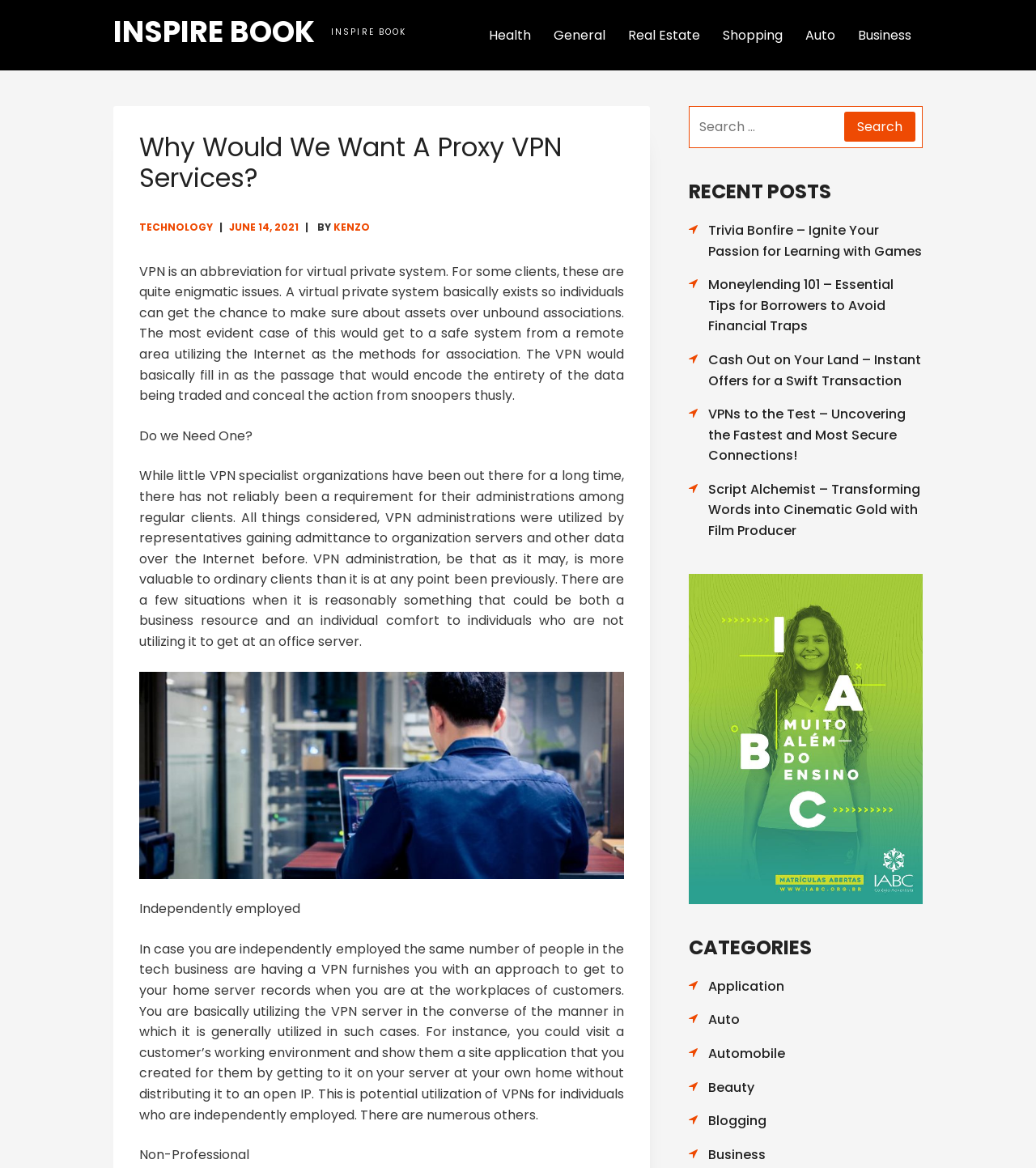Locate the bounding box coordinates of the item that should be clicked to fulfill the instruction: "Read the 'Why Would We Want A Proxy VPN Services?' article".

[0.134, 0.113, 0.602, 0.166]